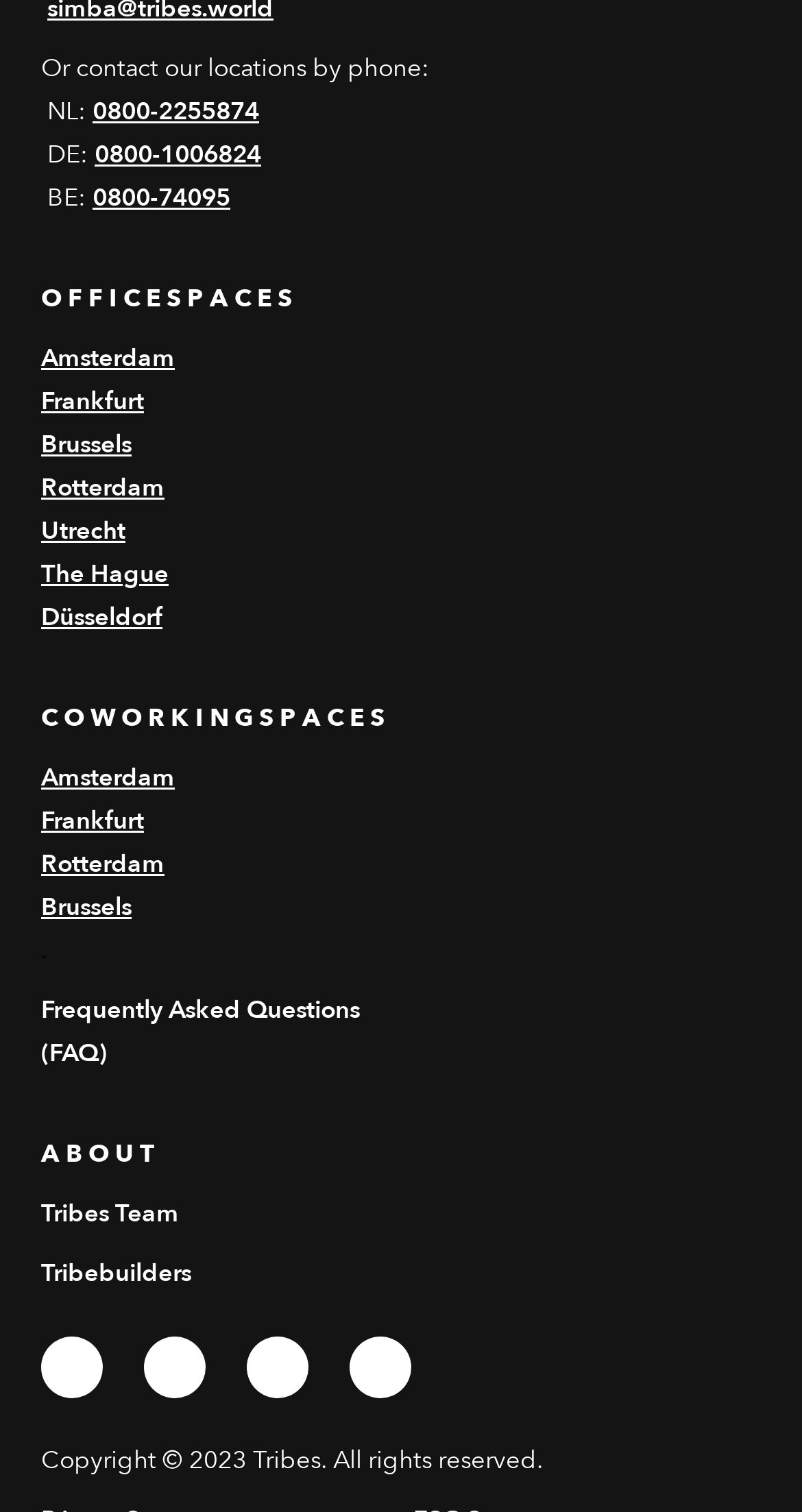Please provide the bounding box coordinates for the element that needs to be clicked to perform the instruction: "Read Frequently Asked Questions". The coordinates must consist of four float numbers between 0 and 1, formatted as [left, top, right, bottom].

[0.051, 0.657, 0.449, 0.707]